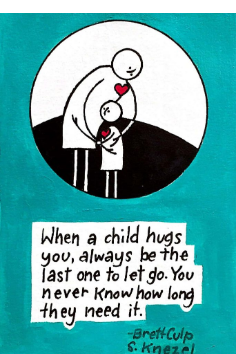Detail the scene depicted in the image with as much precision as possible.

The image features a heartwarming illustration that highlights the significance of emotional support in childhood. It depicts a nurturing adult figure embracing a child, symbolizing love and reassurance. Surrounding this tender moment is a teal background, which enhances the warmth of the scene. At the bottom of the image, a poignant quote reads: "When a child hugs you, always be the last one to let go. You never know how long they need it," attributed to Brett Culp and S. Kneziel. This message emphasizes the importance of being present and responsive to a child's emotional needs, reminding us of the lasting impact of love and connection during formative years.